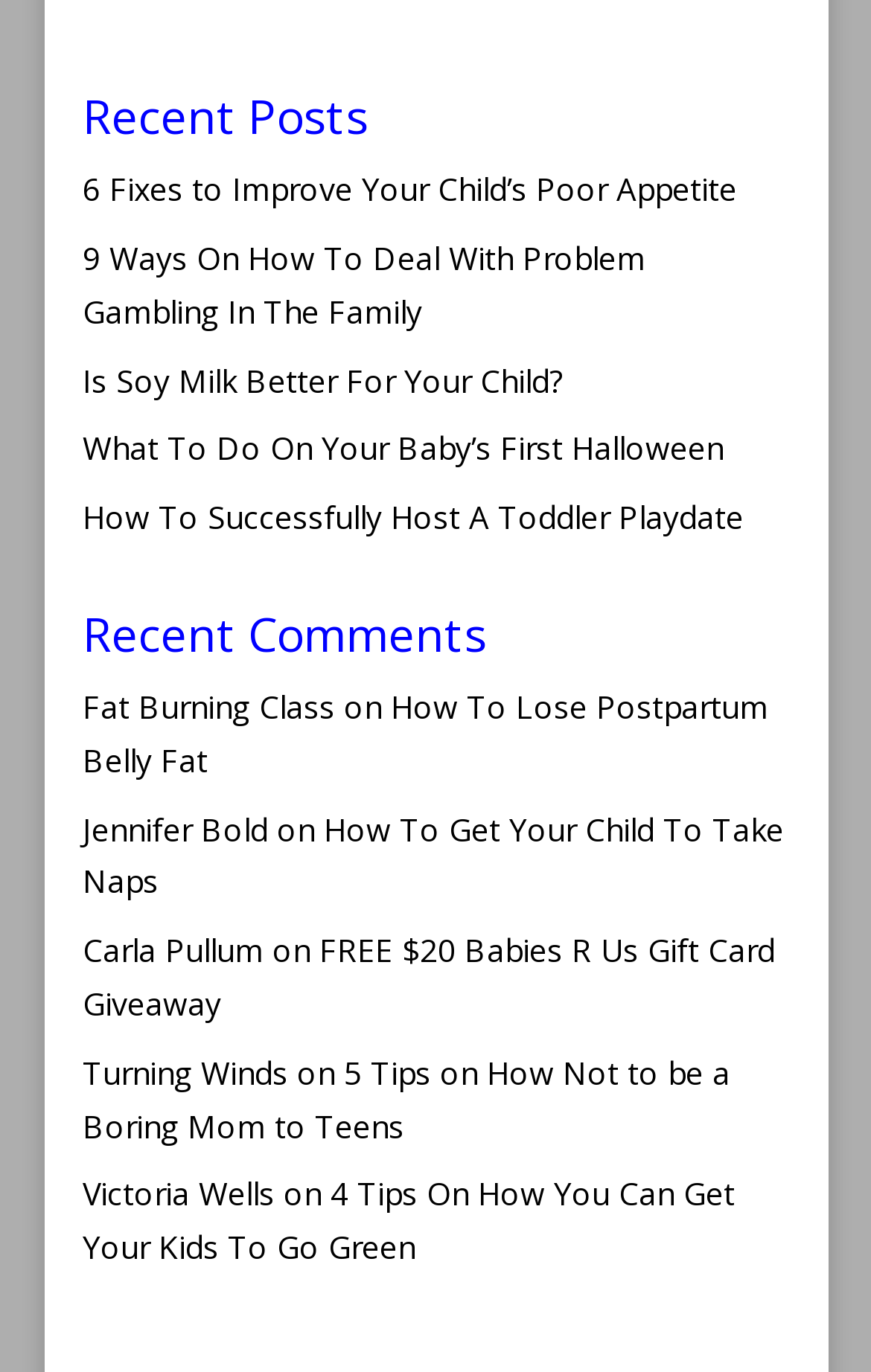Determine the bounding box coordinates for the area that should be clicked to carry out the following instruction: "Open Archives".

None